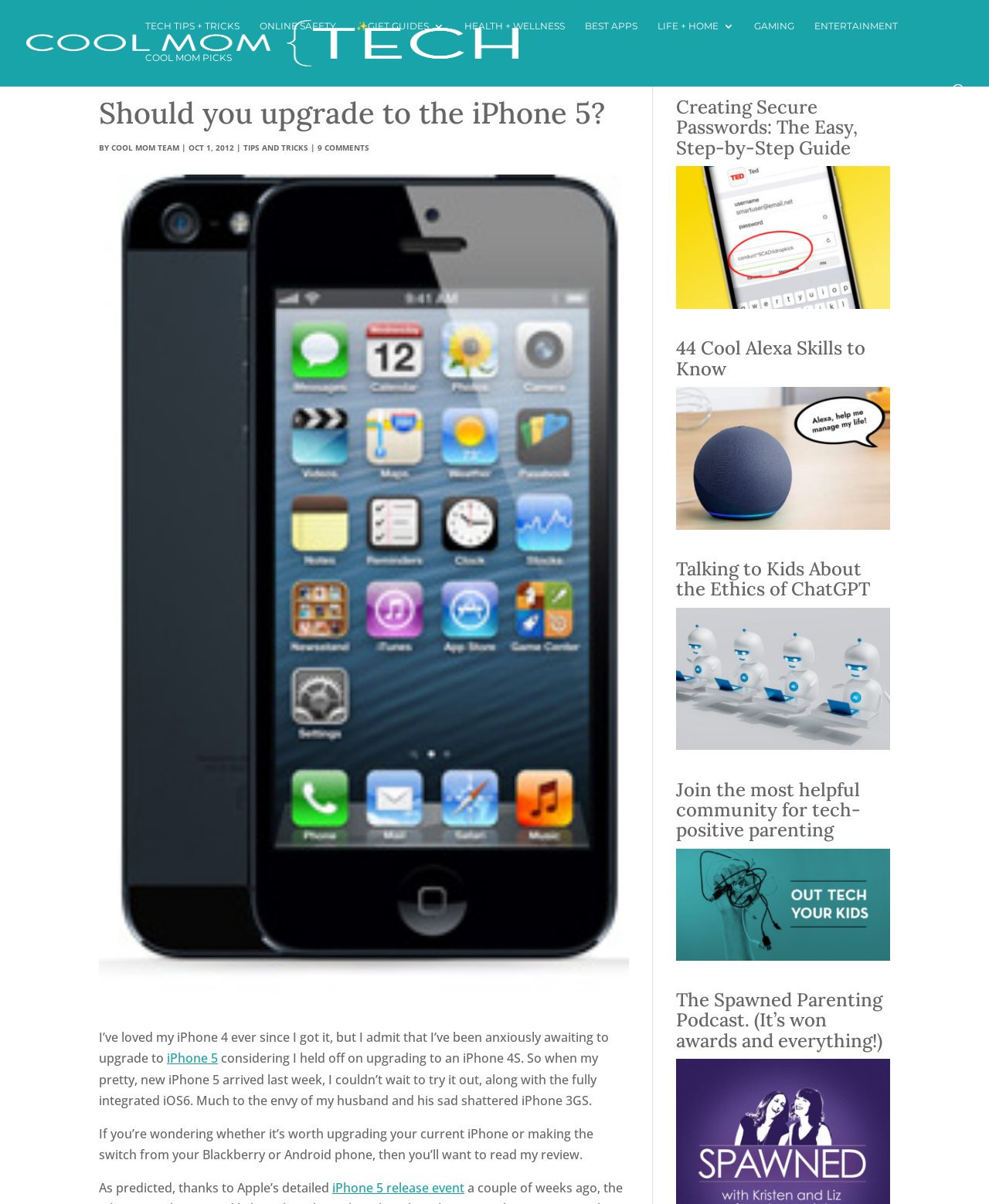Extract the top-level heading from the webpage and provide its text.

Should you upgrade to the iPhone 5?